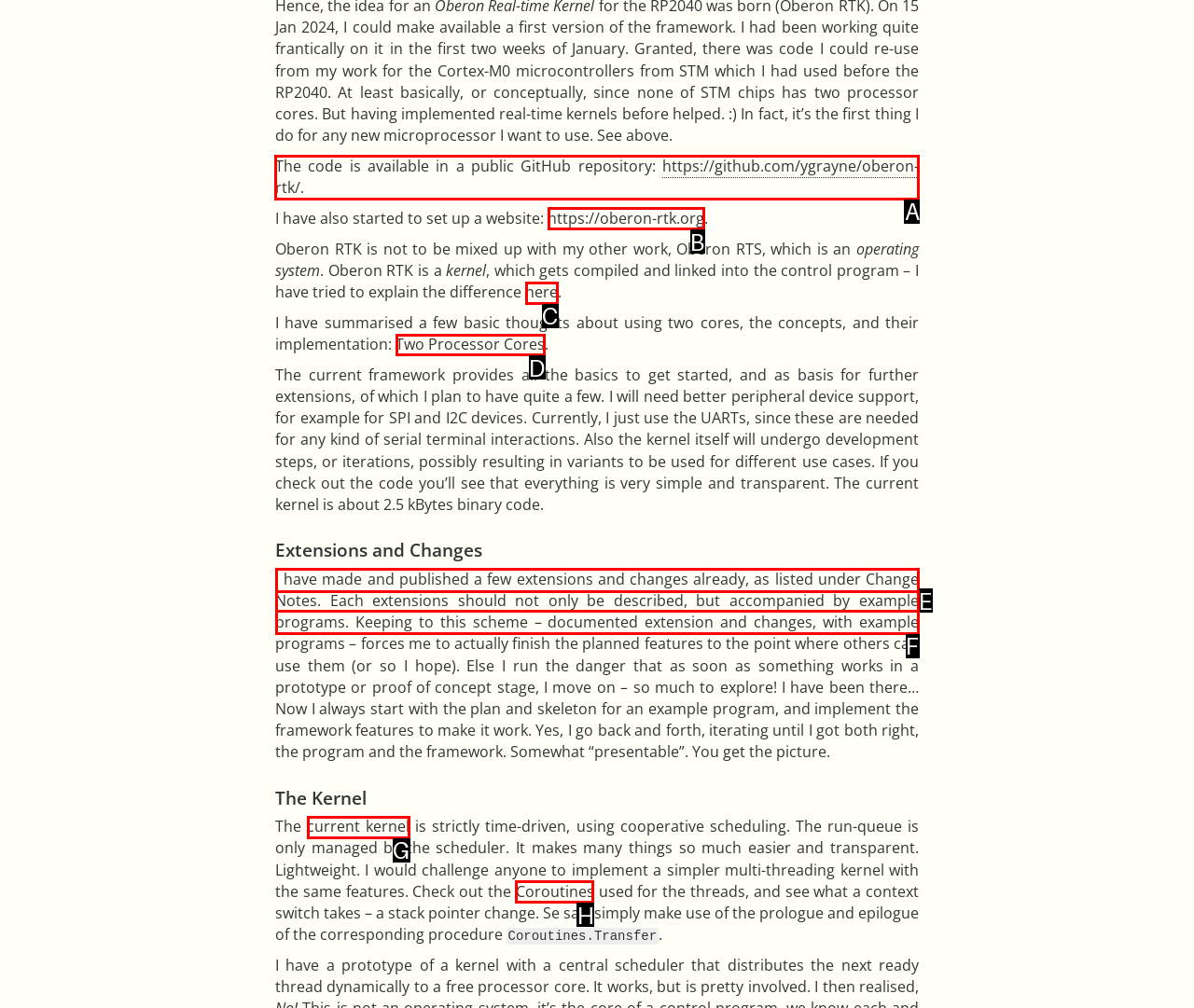Identify the letter of the UI element you need to select to accomplish the task: Visit the GitHub repository.
Respond with the option's letter from the given choices directly.

A